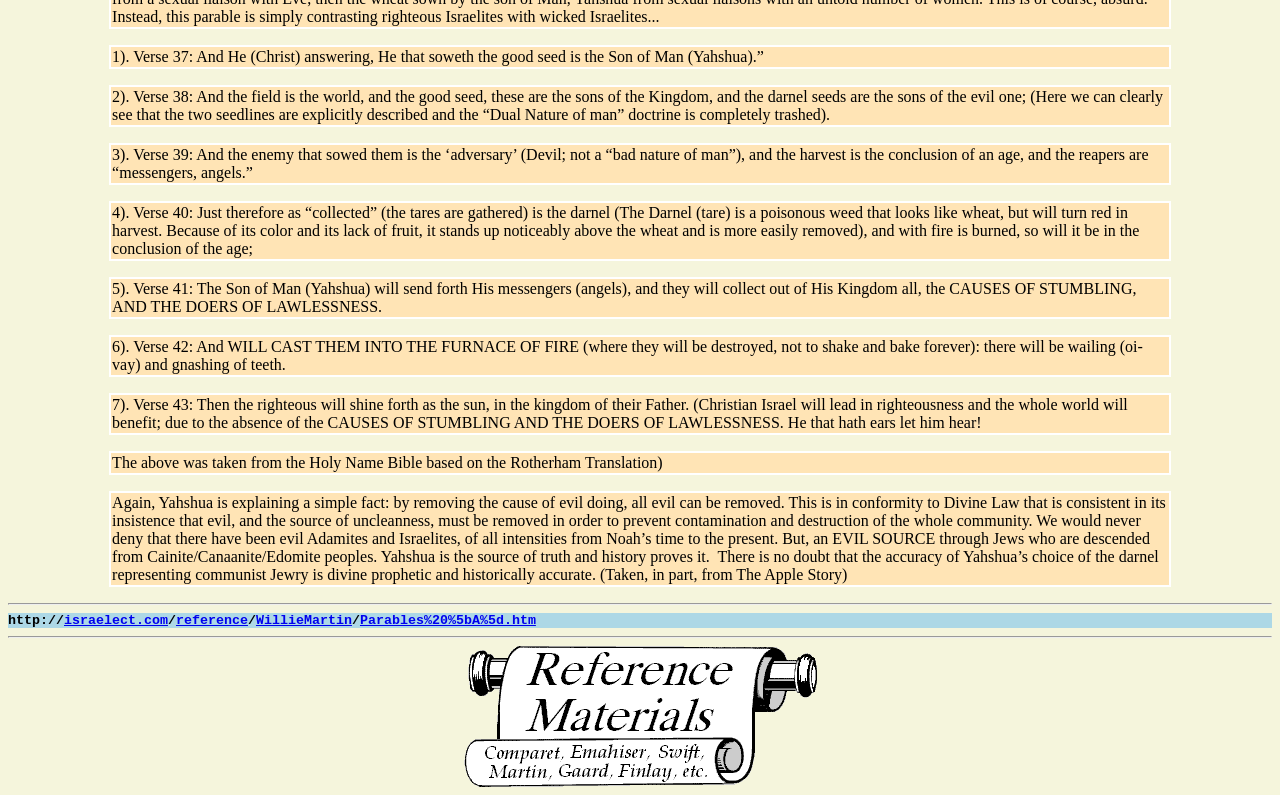Locate the bounding box for the described UI element: "WillieMartin". Ensure the coordinates are four float numbers between 0 and 1, formatted as [left, top, right, bottom].

[0.2, 0.772, 0.275, 0.79]